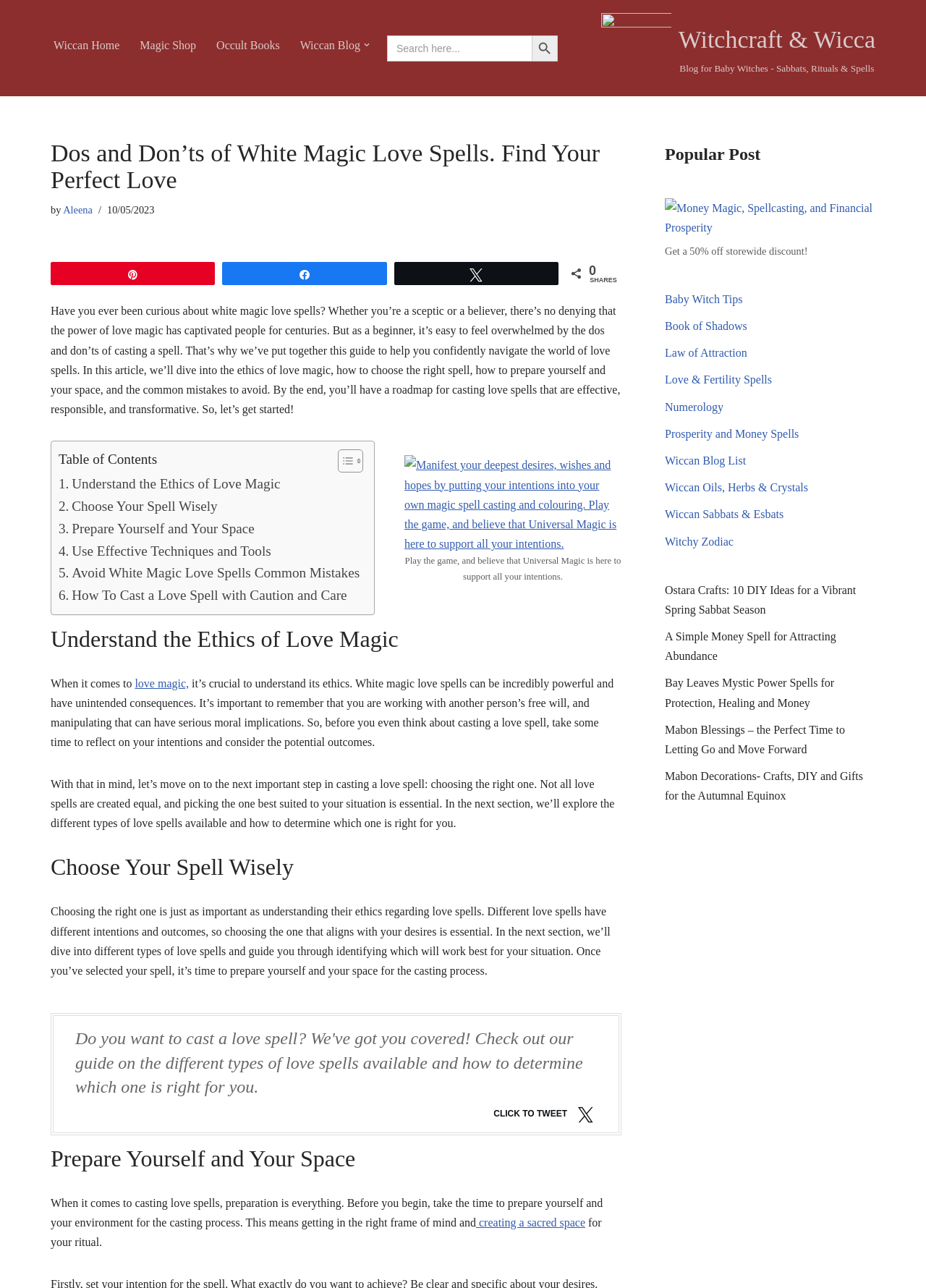Answer the question using only a single word or phrase: 
What is the title of the blog post?

Dos and Don’ts of White Magic Love Spells